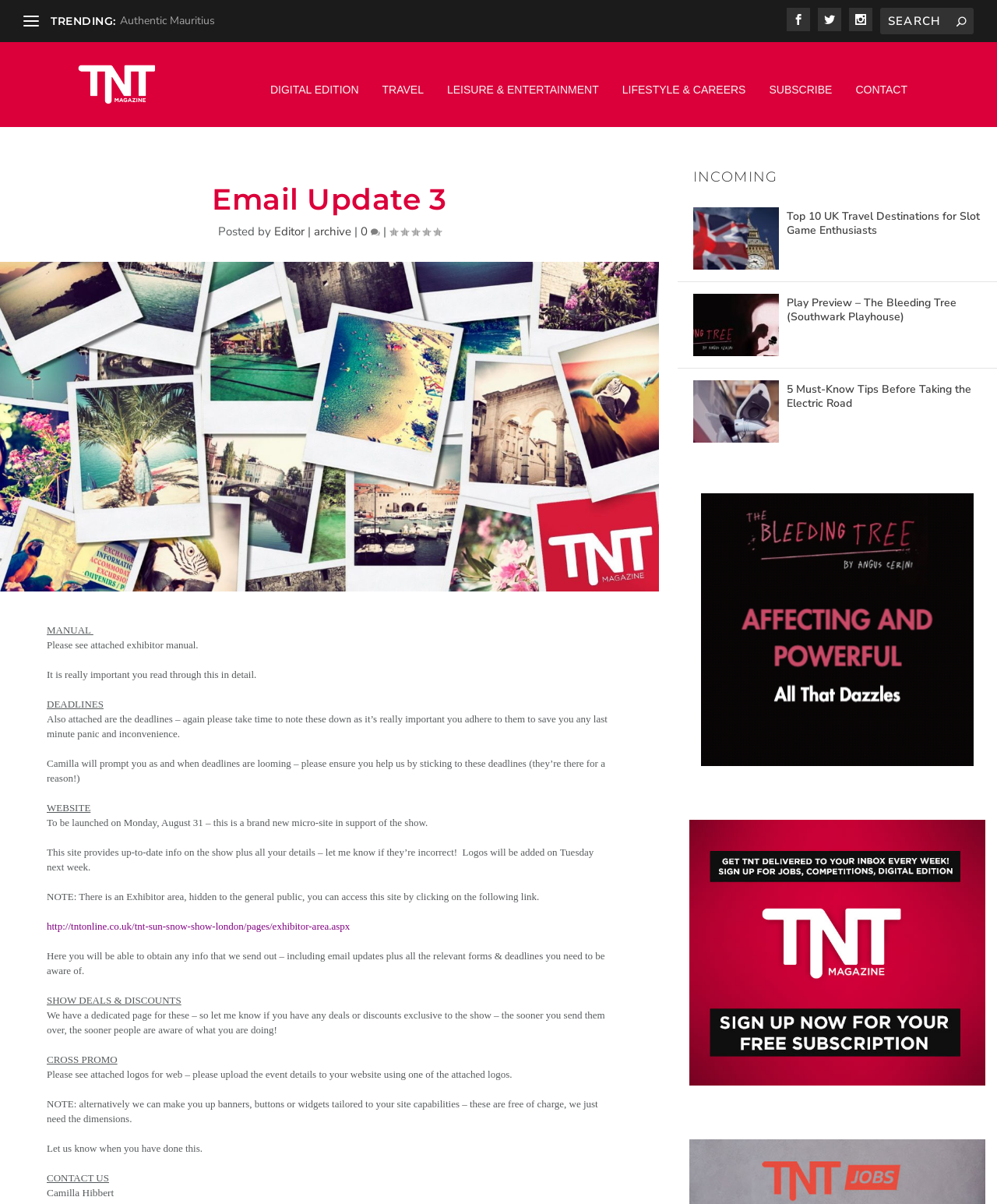Can you determine the bounding box coordinates of the area that needs to be clicked to fulfill the following instruction: "Click on 'TNT Magazine'"?

[0.078, 0.041, 0.194, 0.09]